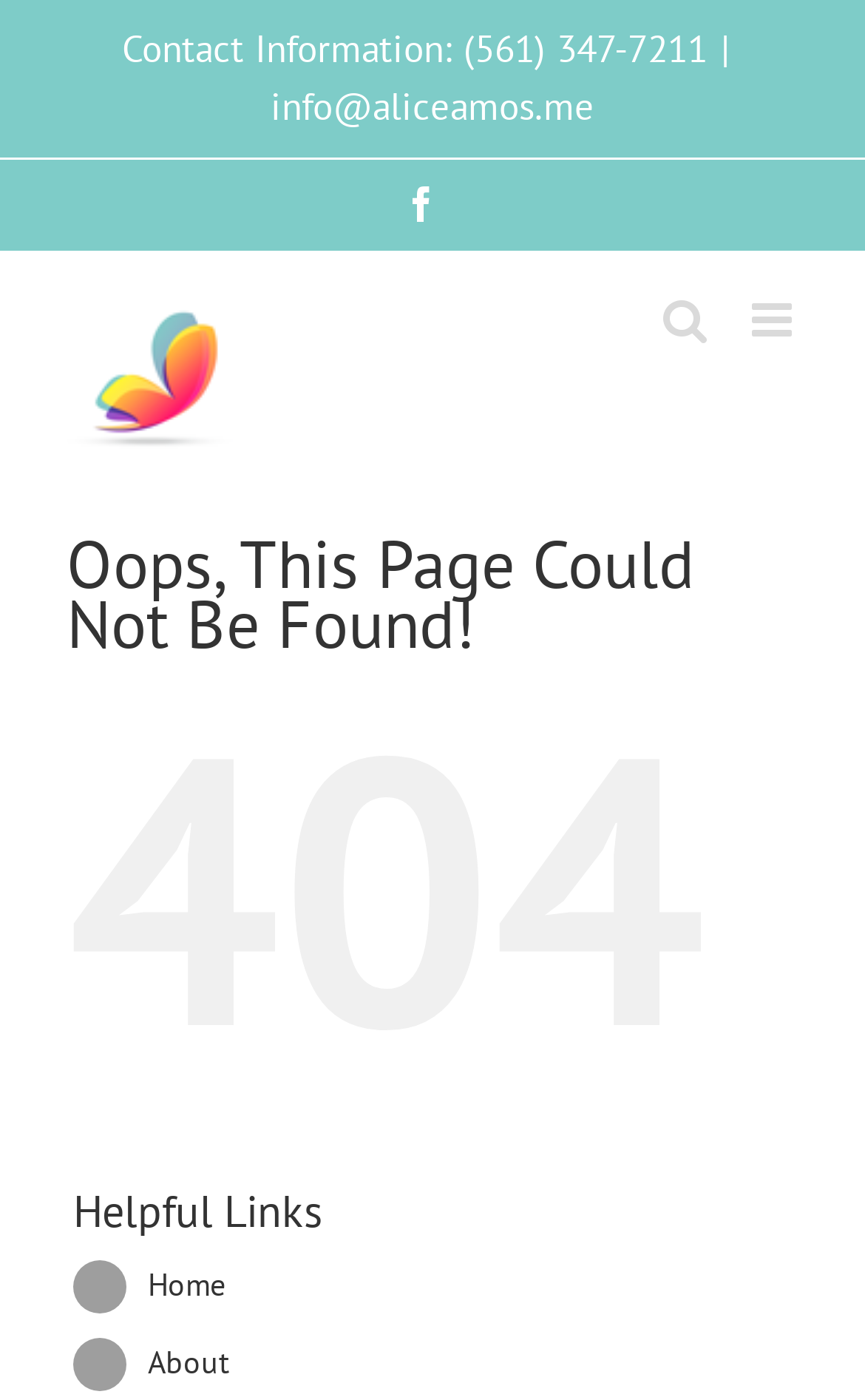Given the element description "info@aliceamos.me" in the screenshot, predict the bounding box coordinates of that UI element.

[0.313, 0.058, 0.687, 0.093]